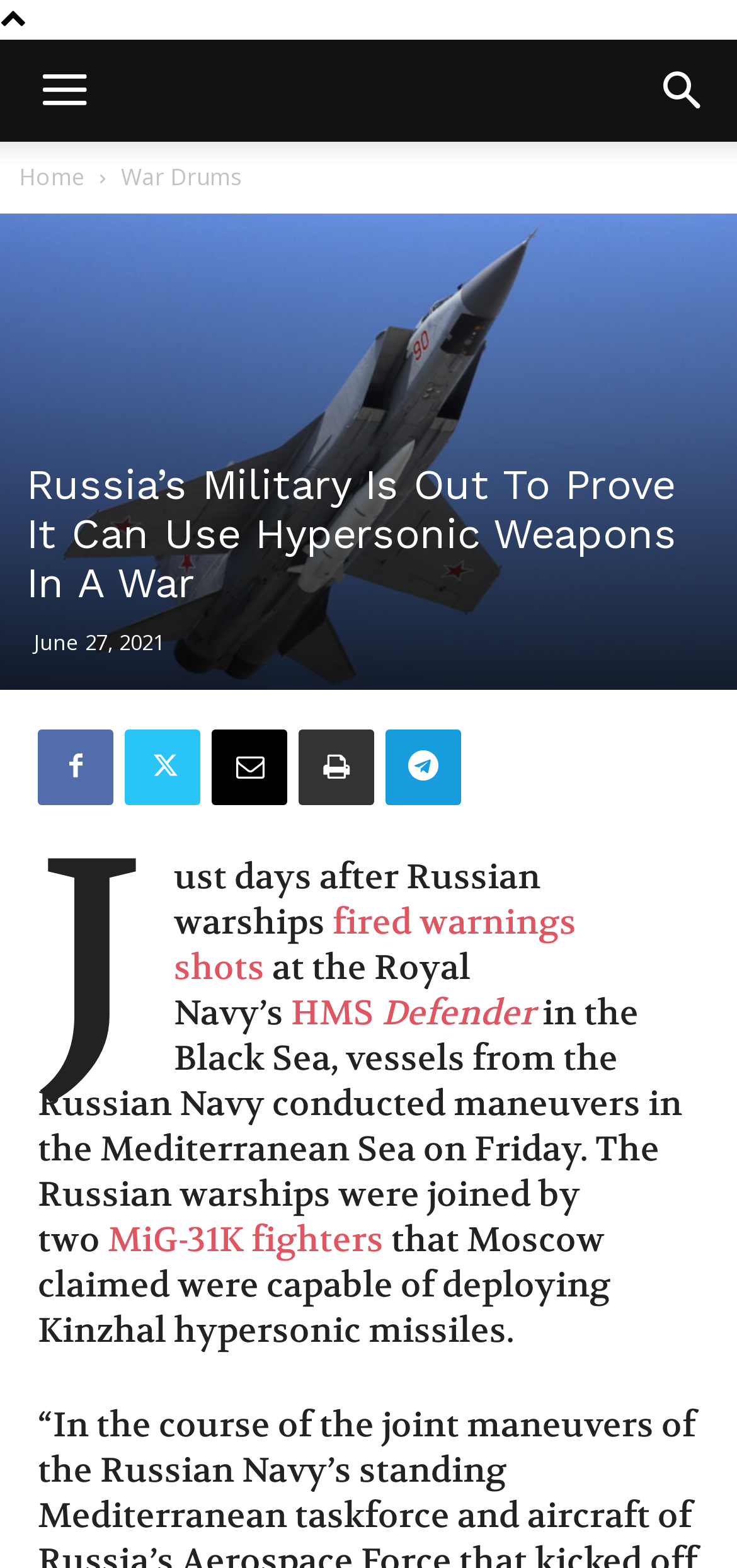Identify the primary heading of the webpage and provide its text.

Russia’s Military Is Out To Prove It Can Use Hypersonic Weapons In A War